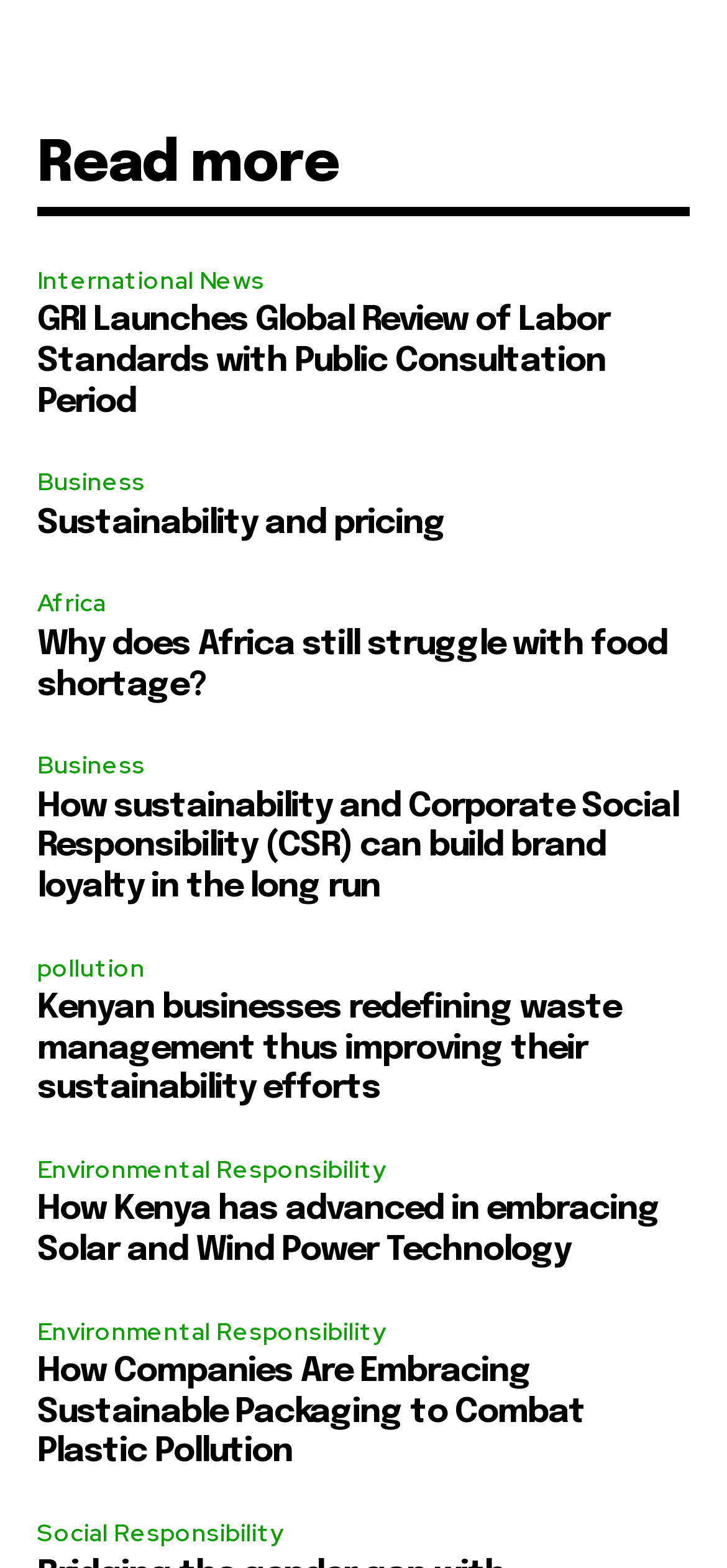How many articles are related to environmental issues?
Look at the screenshot and provide an in-depth answer.

The webpage lists four articles related to environmental issues: 'Kenyan businesses redefining waste management thus improving their sustainability efforts', 'How Kenya has advanced in embracing Solar and Wind Power Technology', 'How Companies Are Embracing Sustainable Packaging to Combat Plastic Pollution', and 'pollution'.